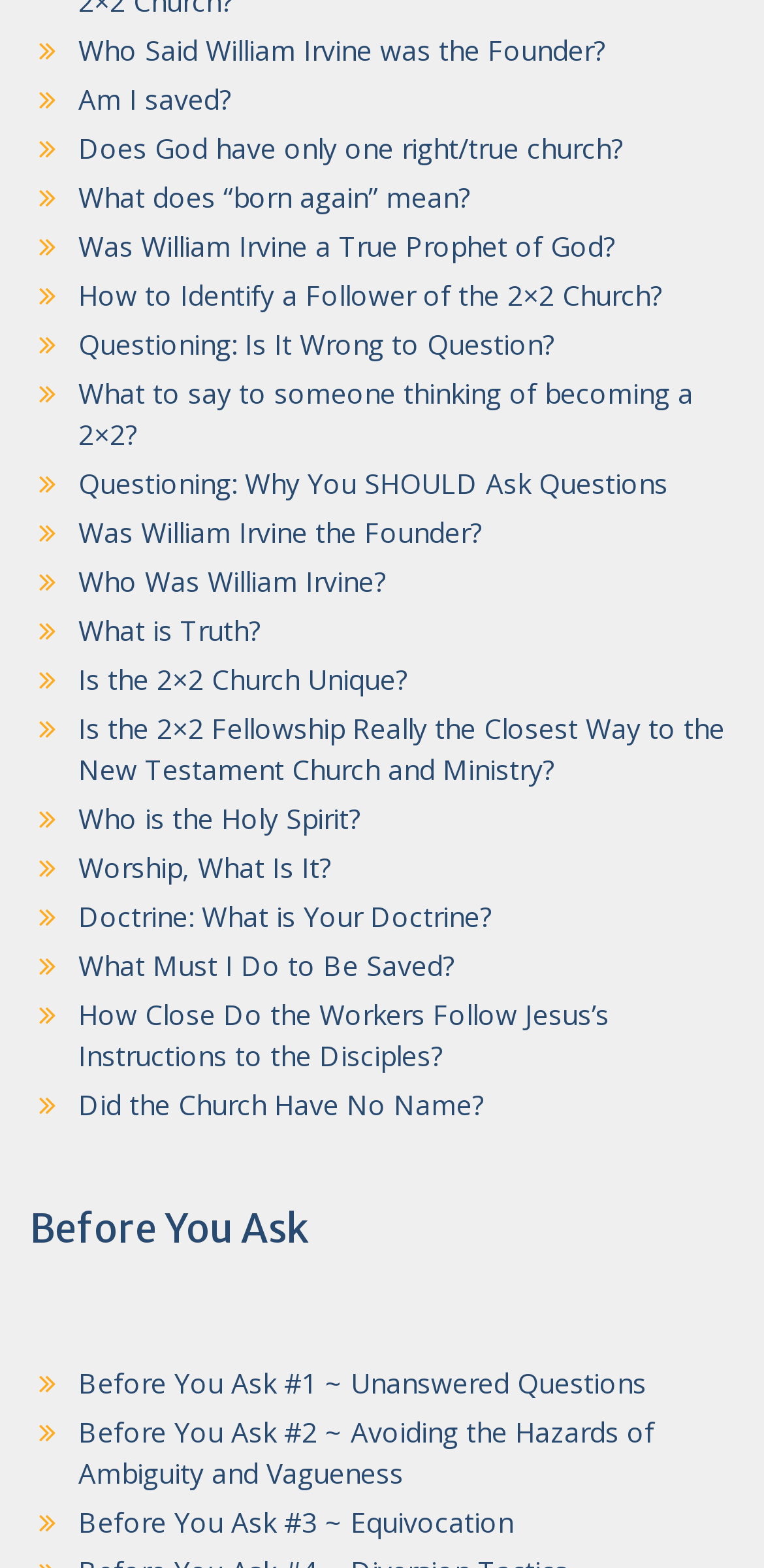Determine the bounding box coordinates of the clickable region to carry out the instruction: "Discover the meaning of the Star of David".

None